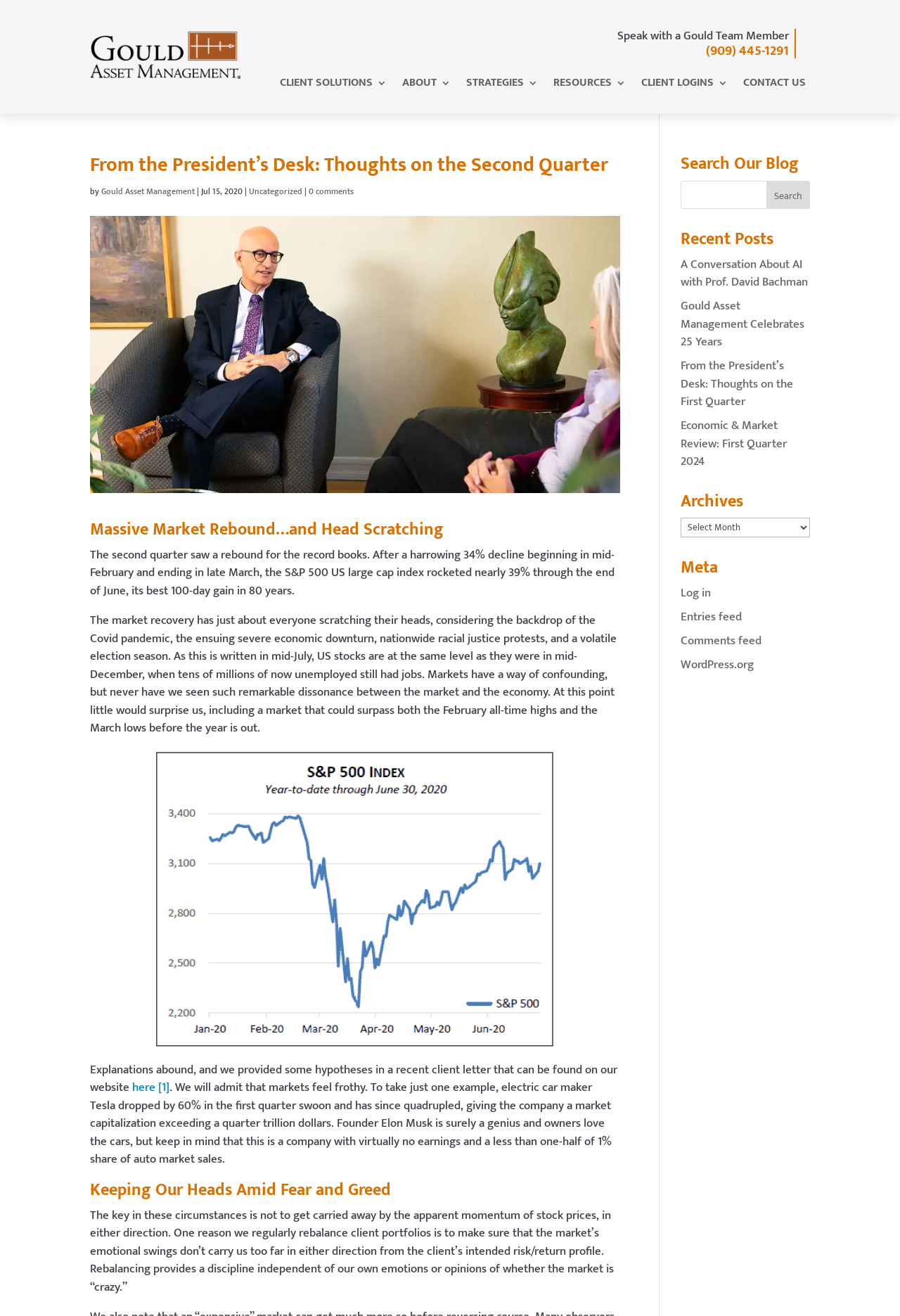What is the percentage decline of the S&P 500 index mentioned in the article?
Your answer should be a single word or phrase derived from the screenshot.

34%